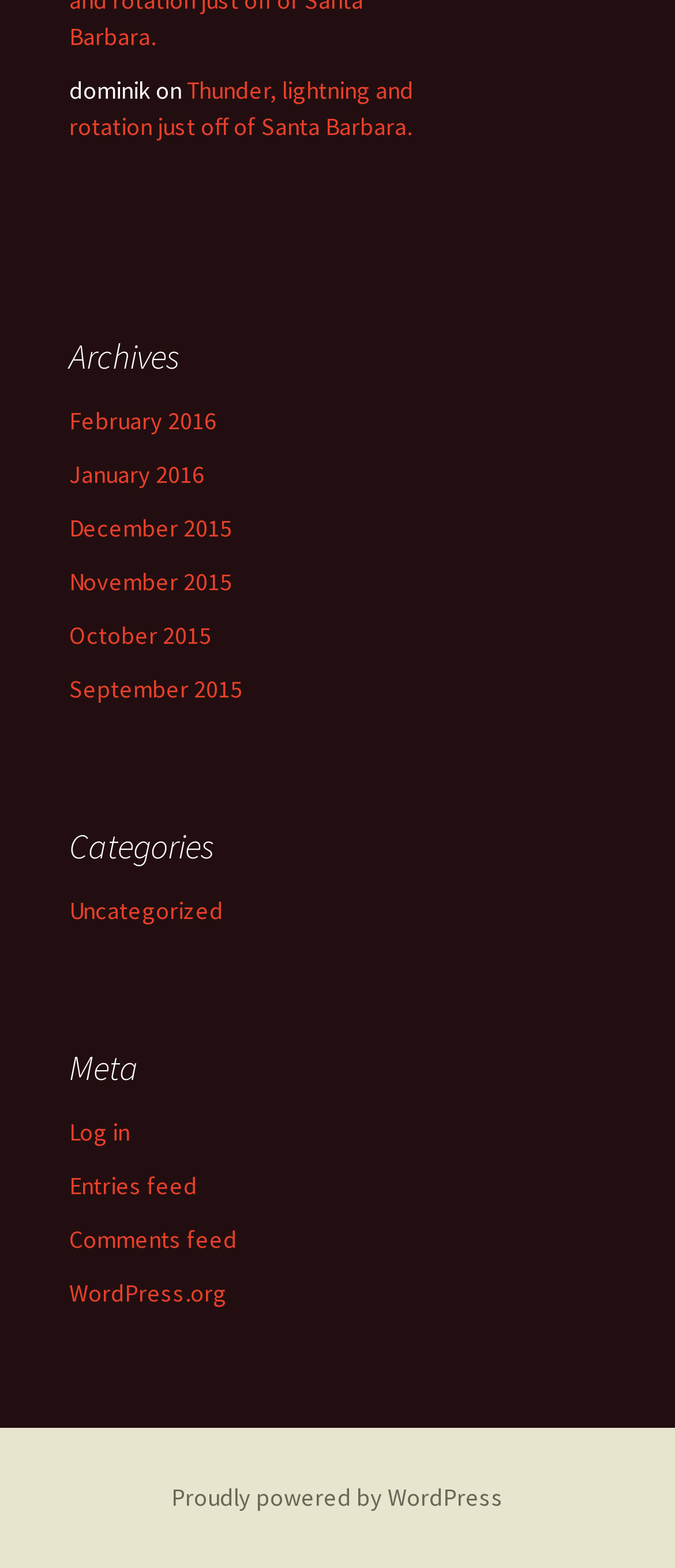How many feed links are there?
Deliver a detailed and extensive answer to the question.

The feed links are listed under the 'Meta' heading, and there are 3 links: 'Entries feed', 'Comments feed', and 'WordPress.org'.